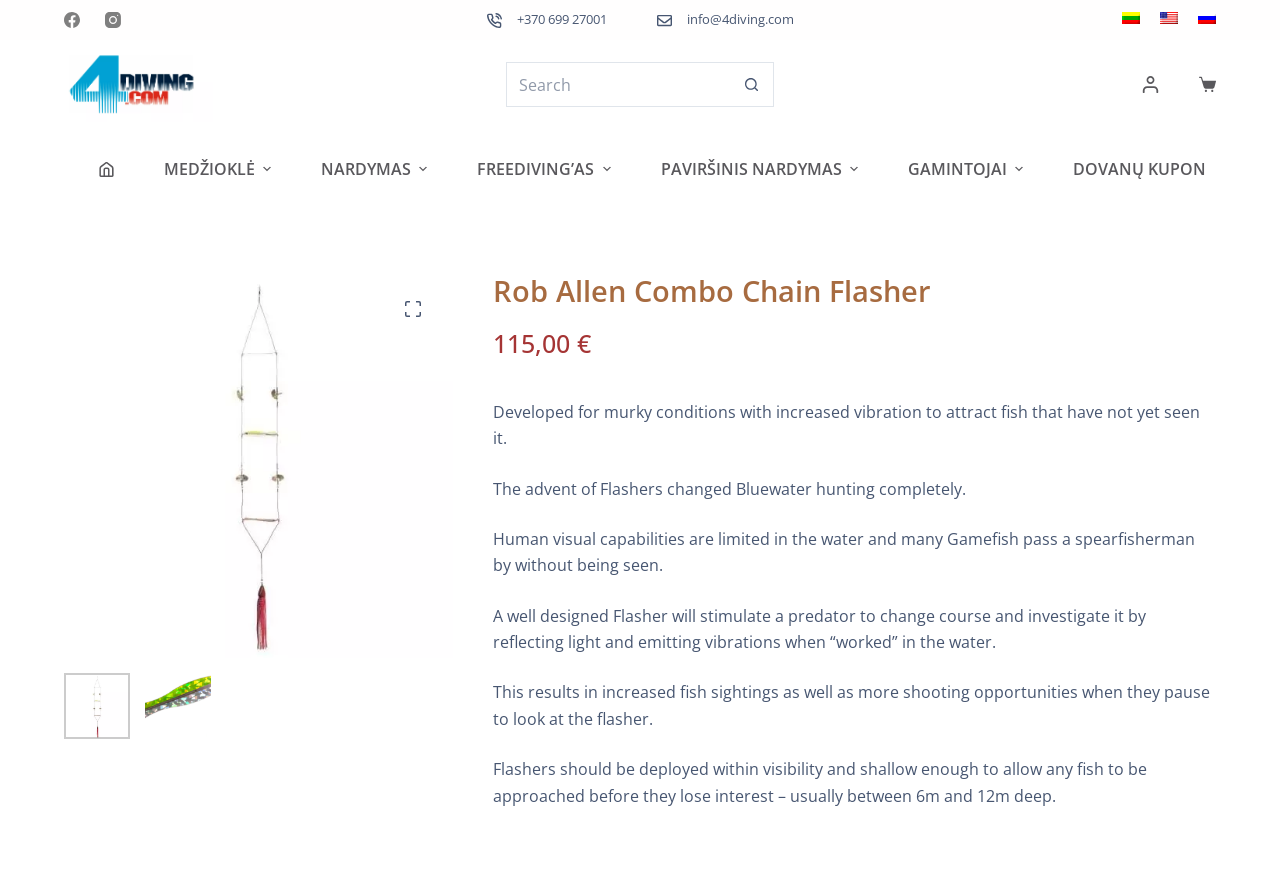Analyze the image and give a detailed response to the question:
What is the limitation of human visual capabilities?

I found the limitation of human visual capabilities by reading the text that describes the challenge of spotting fish, which states that 'human visual capabilities are limited in the water and many Gamefish pass a spearfisherman by without being seen'.